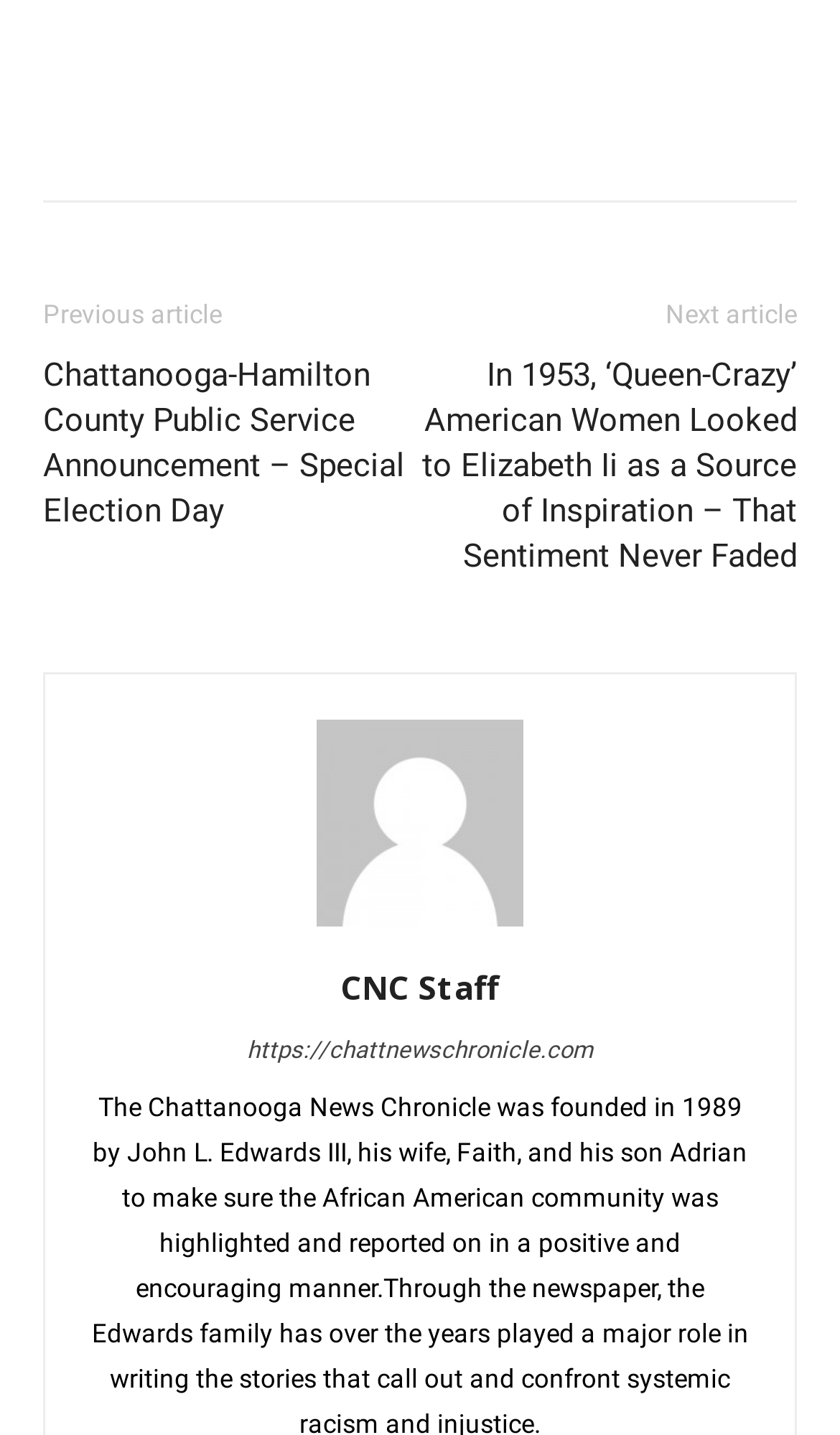Pinpoint the bounding box coordinates of the clickable element to carry out the following instruction: "View previous article."

[0.051, 0.208, 0.264, 0.229]